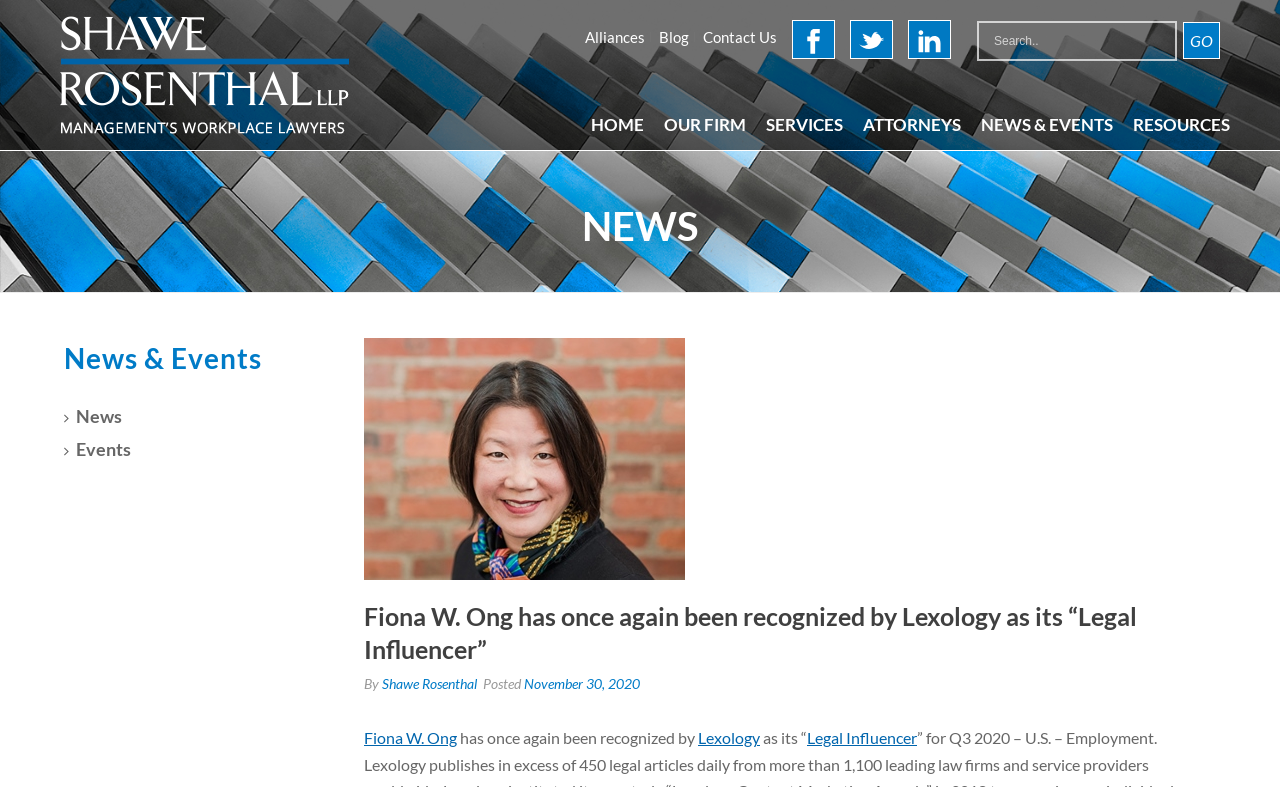What is the organization that recognized Fiona W. Ong as a Legal Influencer?
Look at the image and respond with a one-word or short-phrase answer.

Lexology